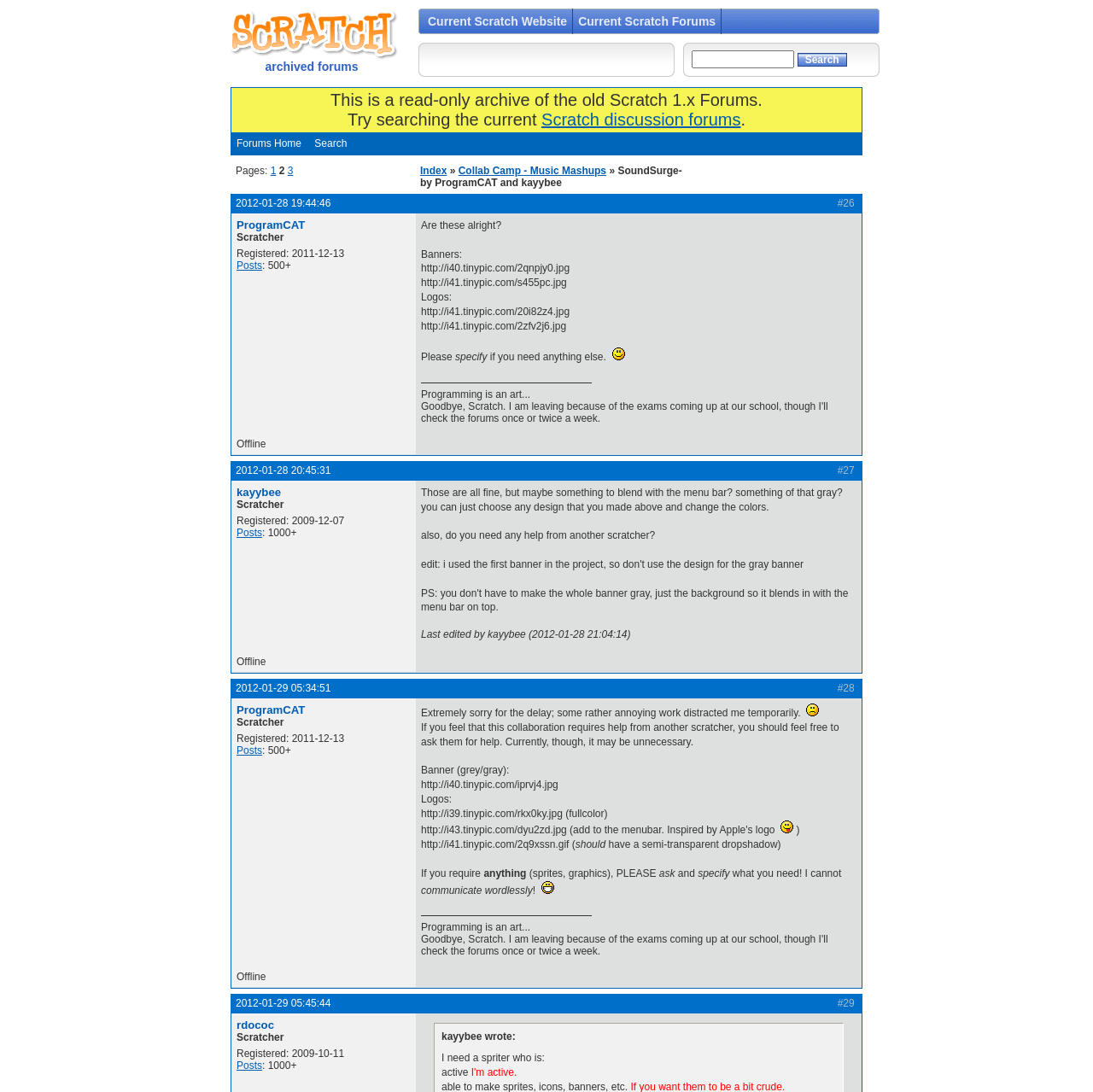Select the bounding box coordinates of the element I need to click to carry out the following instruction: "View the posts of ProgramCAT".

[0.216, 0.238, 0.24, 0.249]